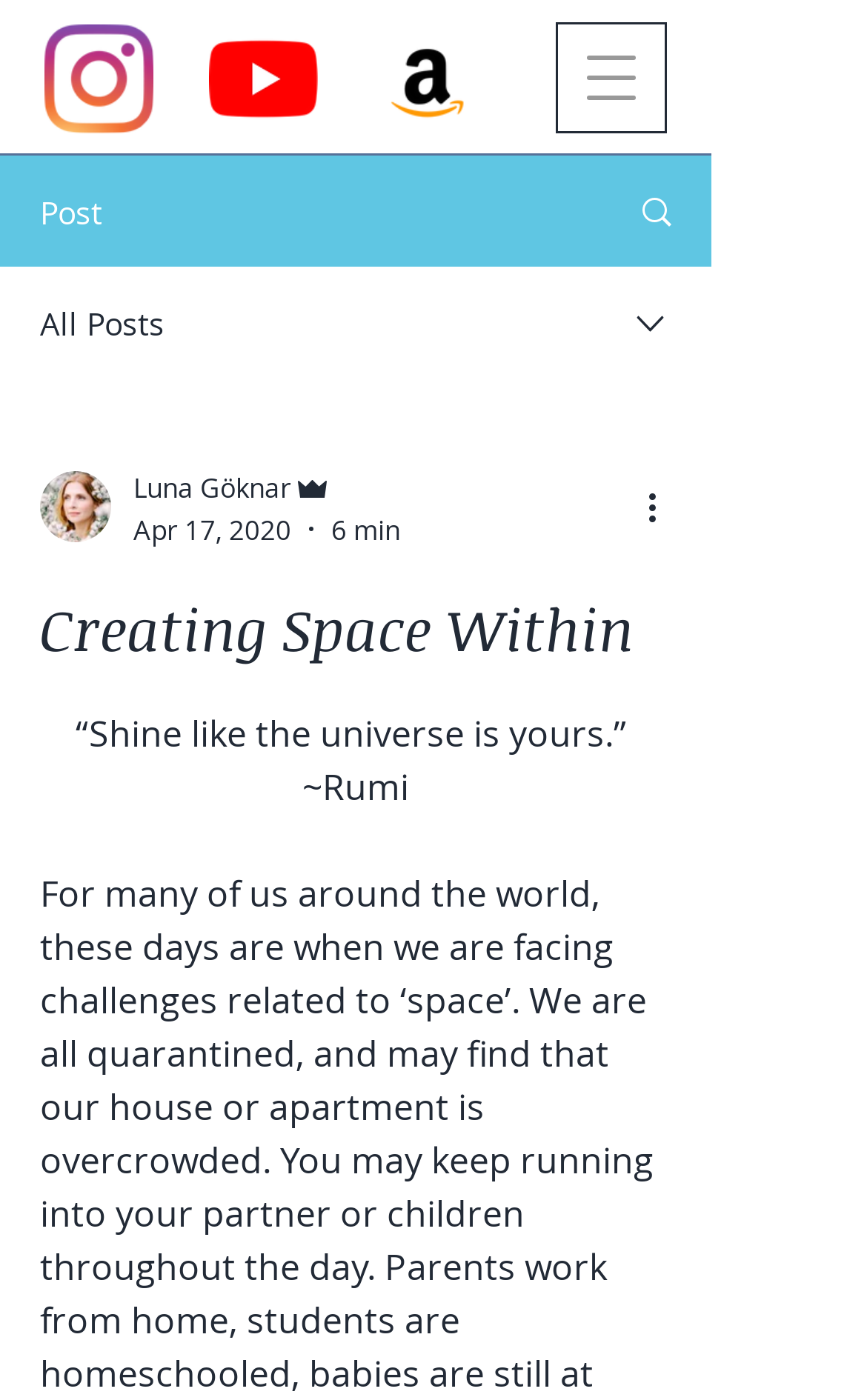What is the author's name?
Please describe in detail the information shown in the image to answer the question.

The author's name can be found in the combobox element, which contains the writer's picture and name. The name 'Luna Göknar' is mentioned as a generic element within the combobox.